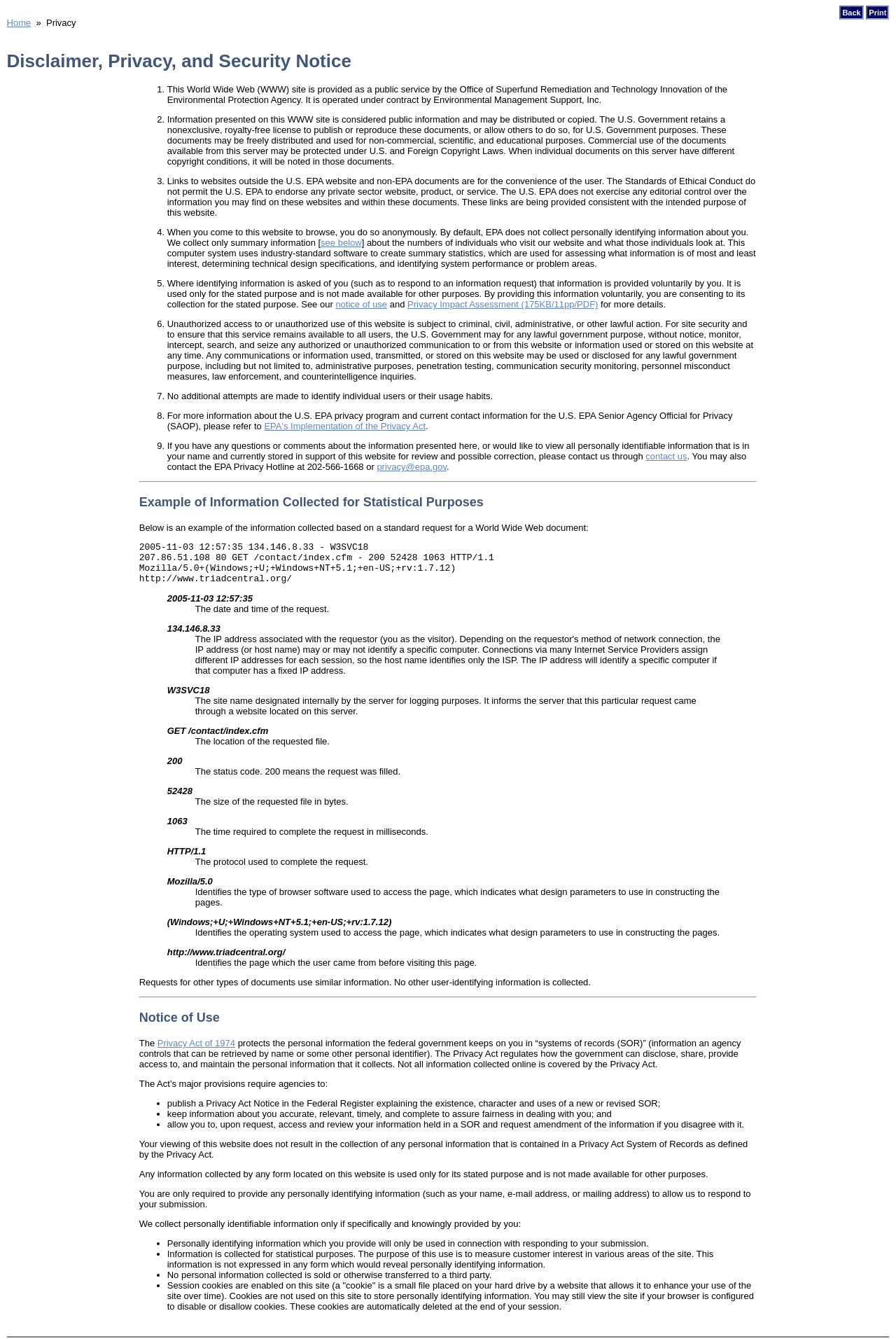Please provide the bounding box coordinates for the element that needs to be clicked to perform the instruction: "Click the 'Home' link". The coordinates must consist of four float numbers between 0 and 1, formatted as [left, top, right, bottom].

[0.007, 0.013, 0.035, 0.021]